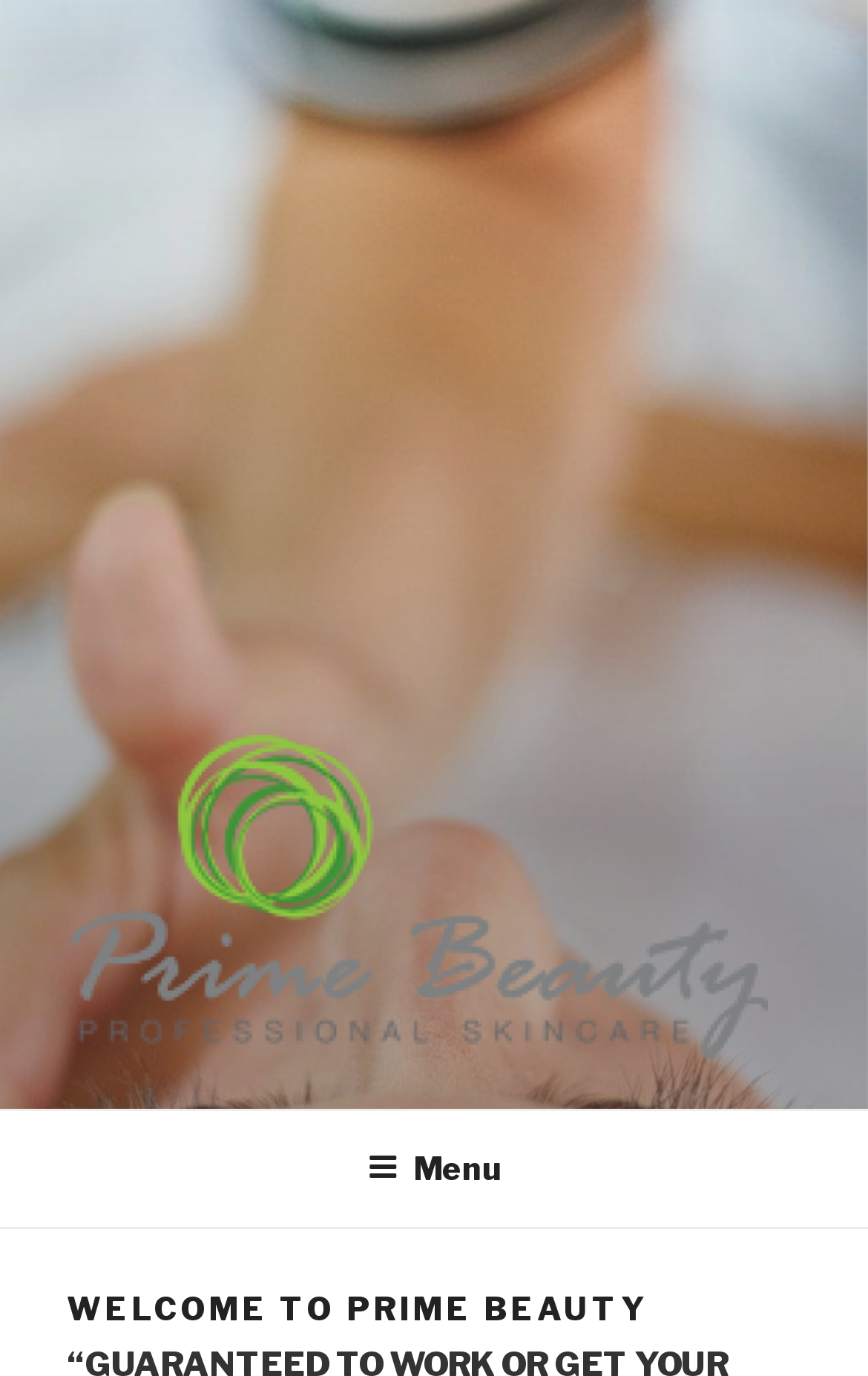Show the bounding box coordinates for the HTML element described as: "parent_node: PRIME BEAUTY".

[0.077, 0.533, 0.923, 0.782]